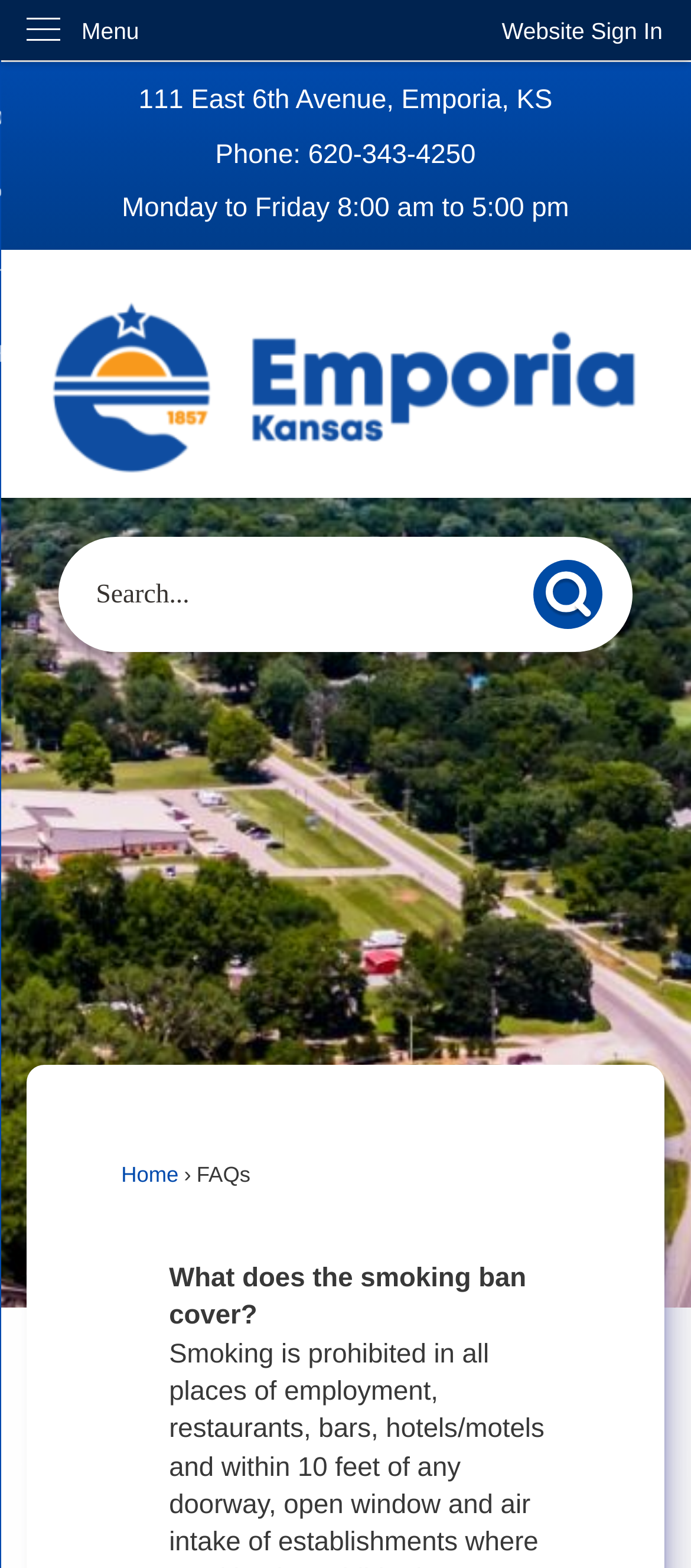What is the current page about?
Using the screenshot, give a one-word or short phrase answer.

FAQs